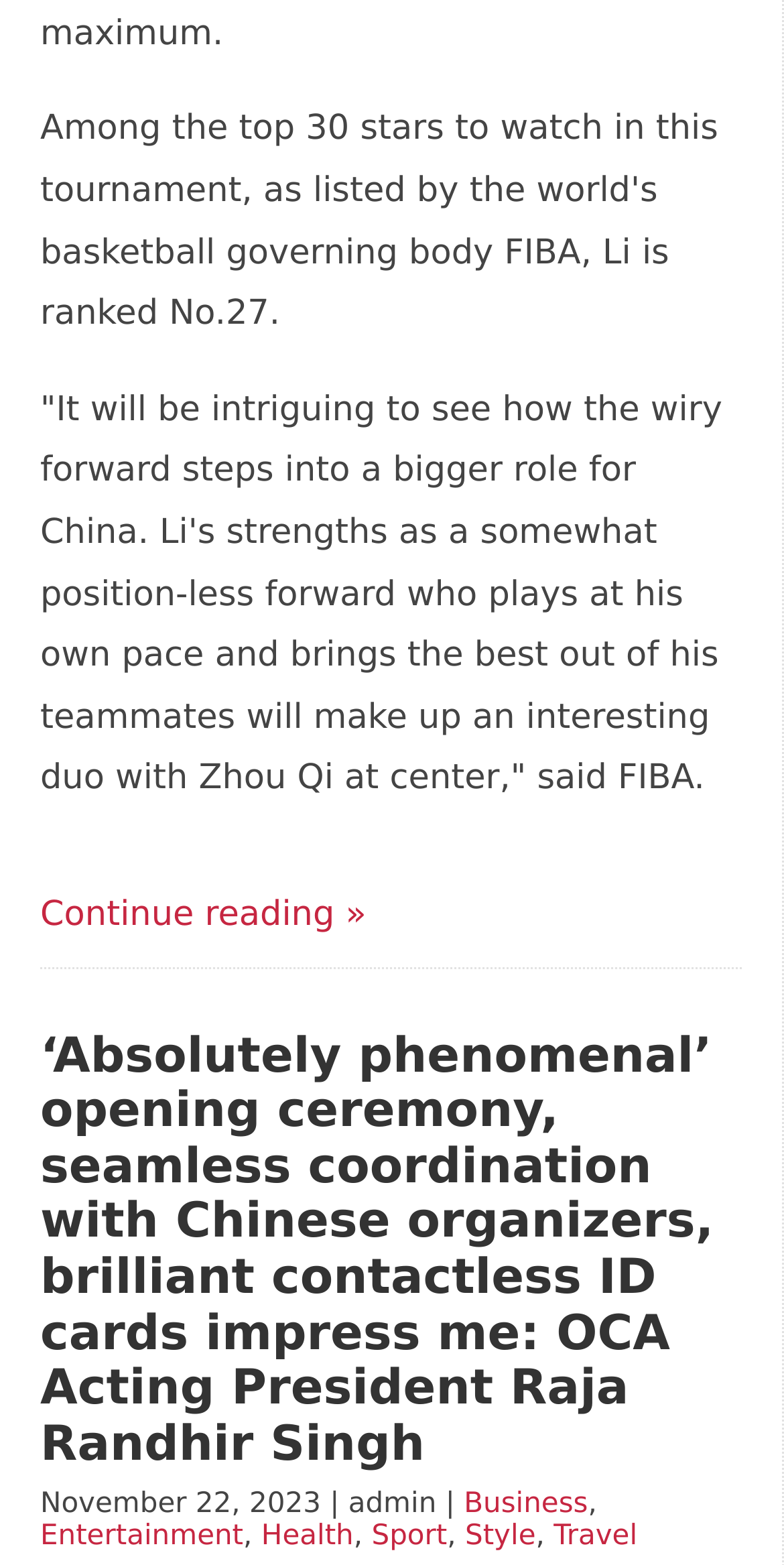What is the date of the article?
Please answer the question with as much detail and depth as you can.

The date of the article is November 22, 2023 because the text at the bottom of the article says 'November 22, 2023 | admin |'.